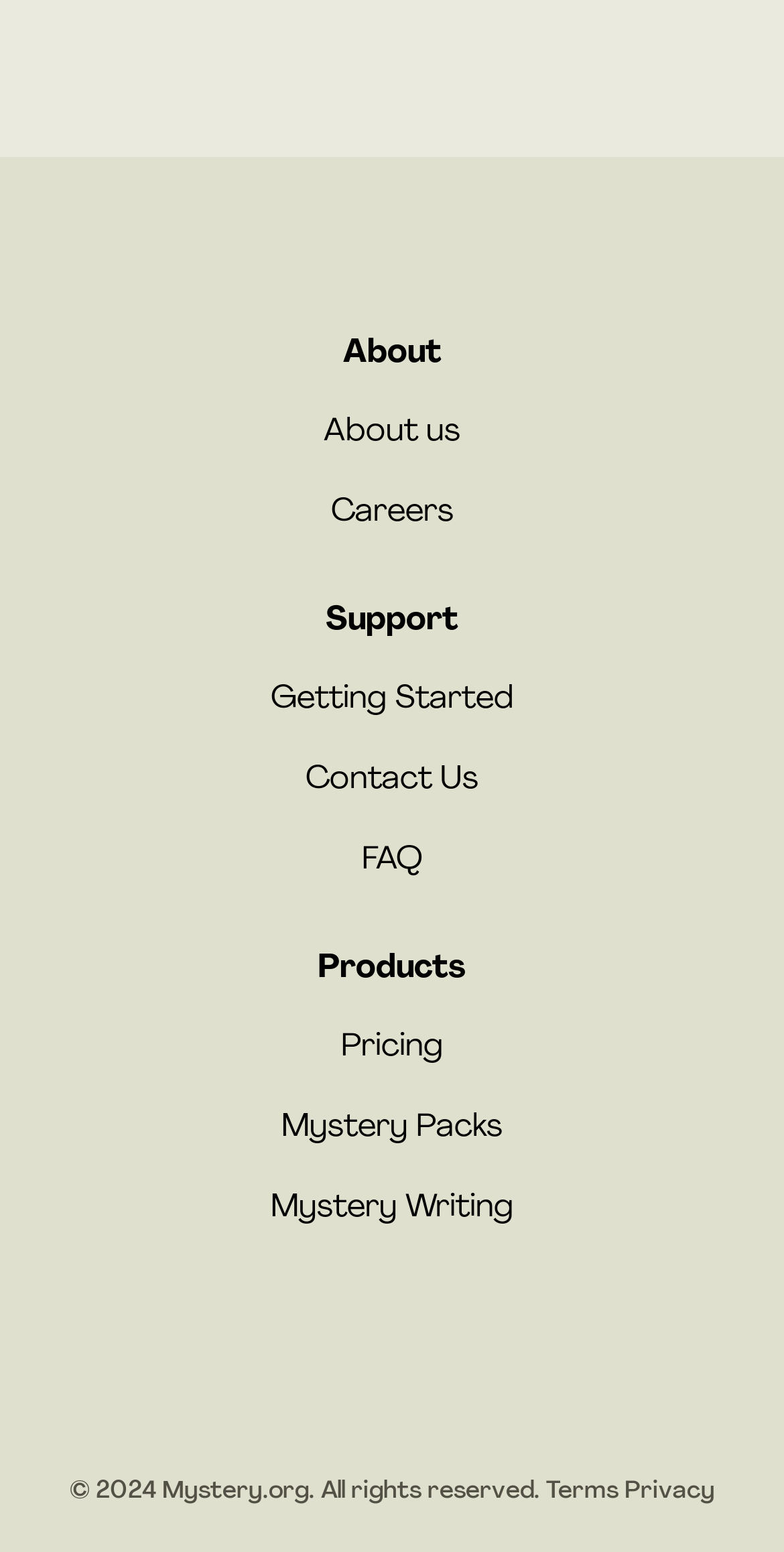Provide your answer to the question using just one word or phrase: What is the last link in the footer?

Privacy